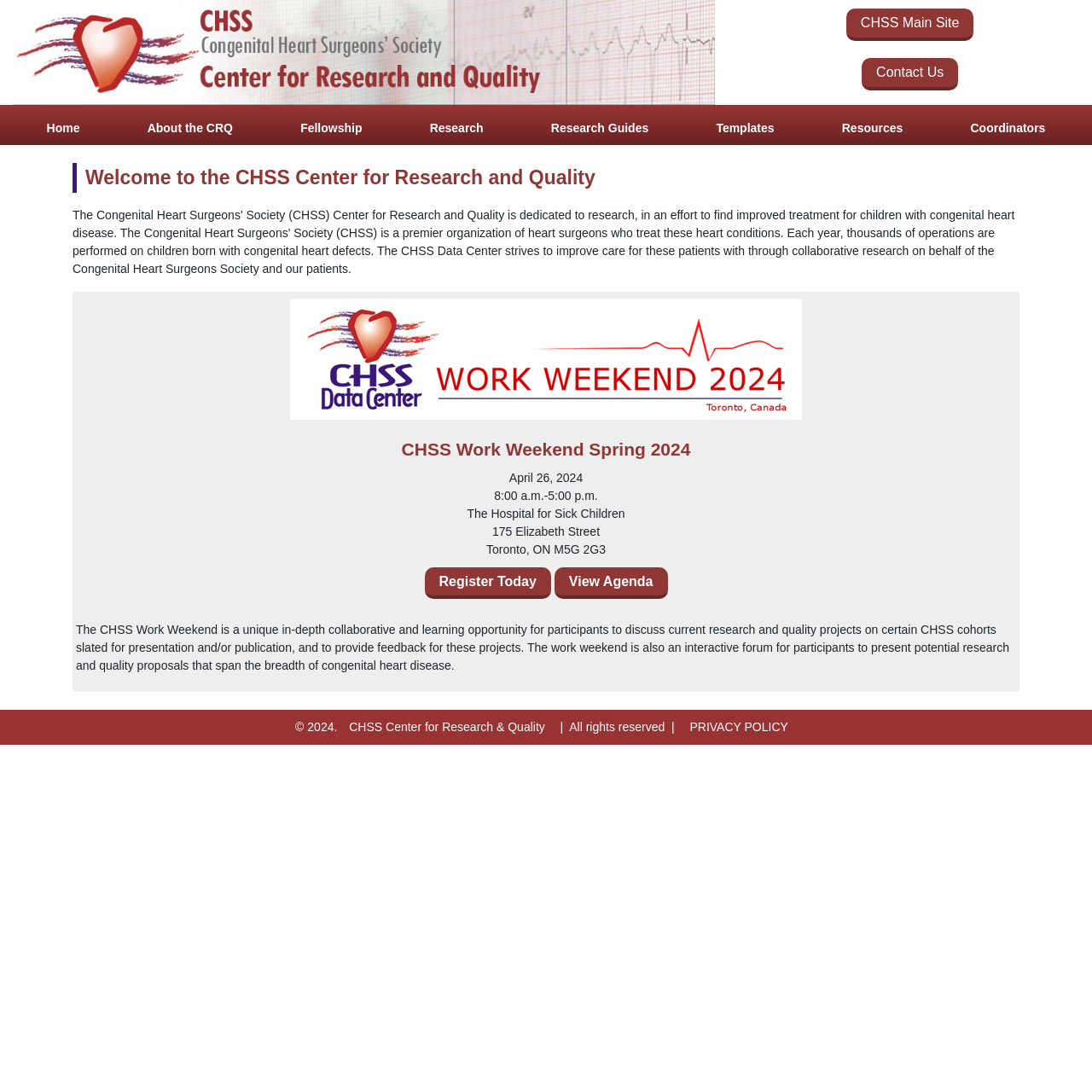Provide your answer in a single word or phrase: 
What is the purpose of the CHSS Work Weekend?

Collaborative and learning opportunity